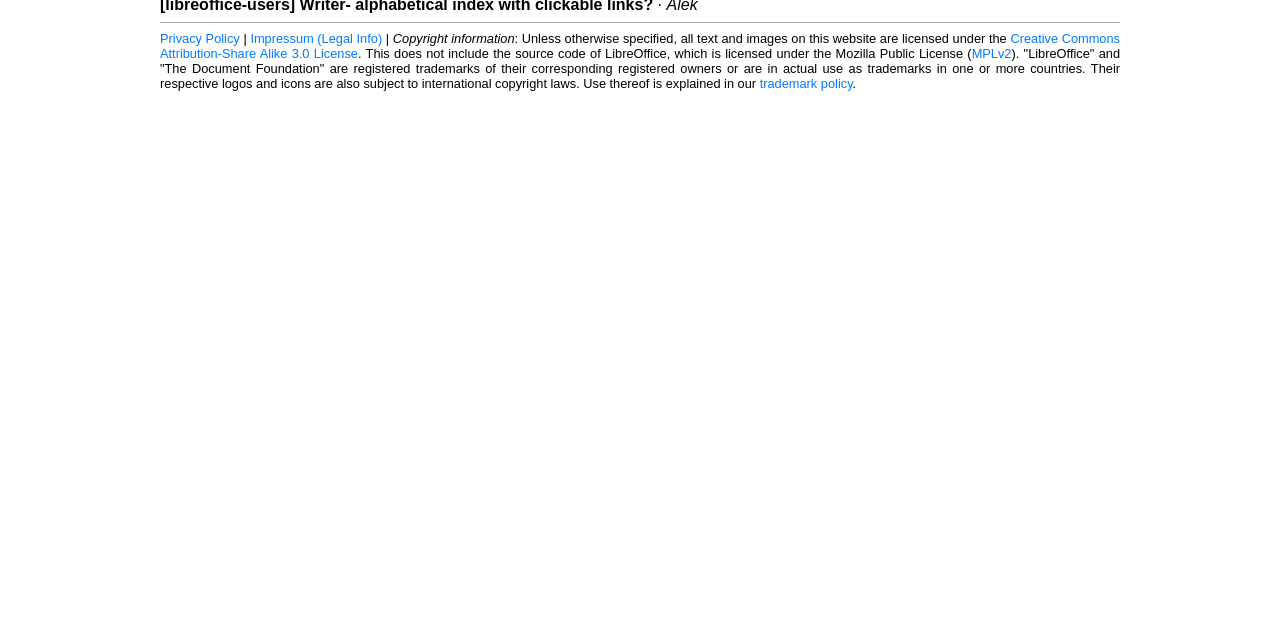Given the element description: "MPLv2", predict the bounding box coordinates of this UI element. The coordinates must be four float numbers between 0 and 1, given as [left, top, right, bottom].

[0.759, 0.072, 0.79, 0.095]